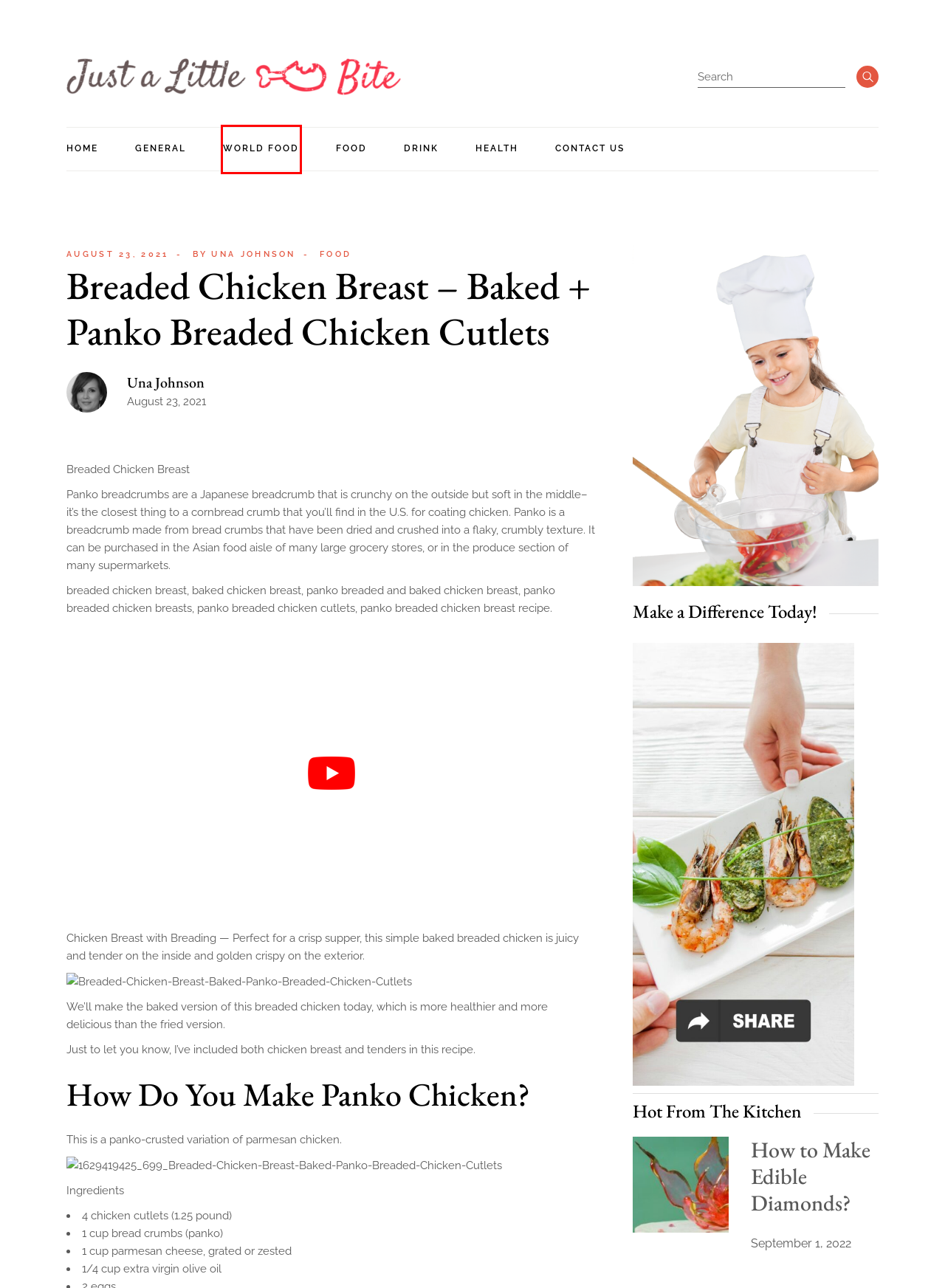Examine the screenshot of the webpage, which includes a red bounding box around an element. Choose the best matching webpage description for the page that will be displayed after clicking the element inside the red bounding box. Here are the candidates:
A. Online Games - JustALittleBite
B. How Many? - JustALittleBite
C. Food - JustALittleBite
D. Social Media - JustALittleBite
E. World Food - JustALittleBite
F. Drink - JustALittleBite
G. Contact Us - JustALittleBite
H. General - JustALittleBite

E